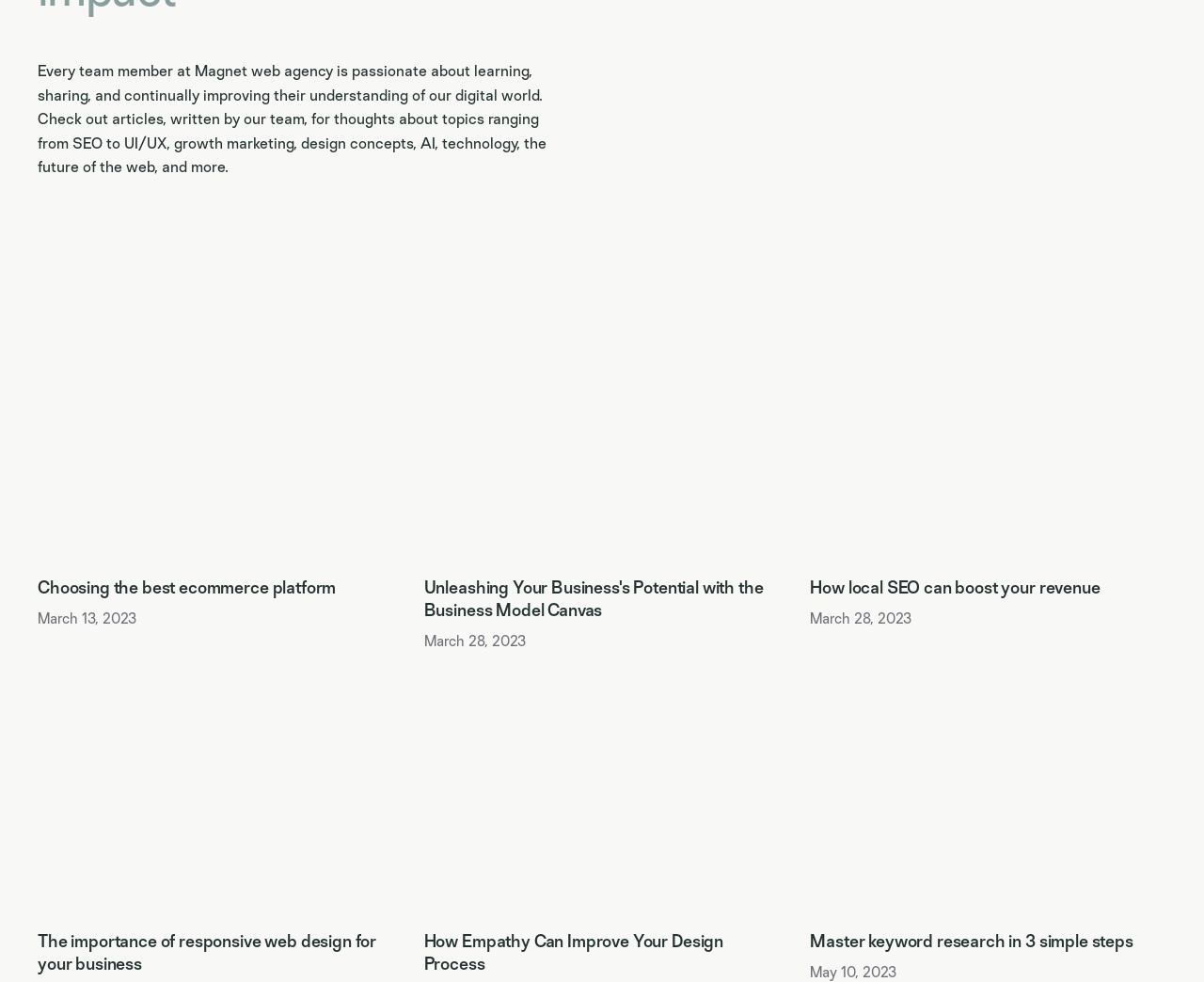What is the topic of the article at coordinates [0.673, 0.703, 0.969, 0.933]?
Answer the question in as much detail as possible.

I found the article at coordinates [0.673, 0.703, 0.969, 0.933] and its title is '3 Steps You Should Know to Master Keyword Research | Magnet'. The topic of this article is keyword research.